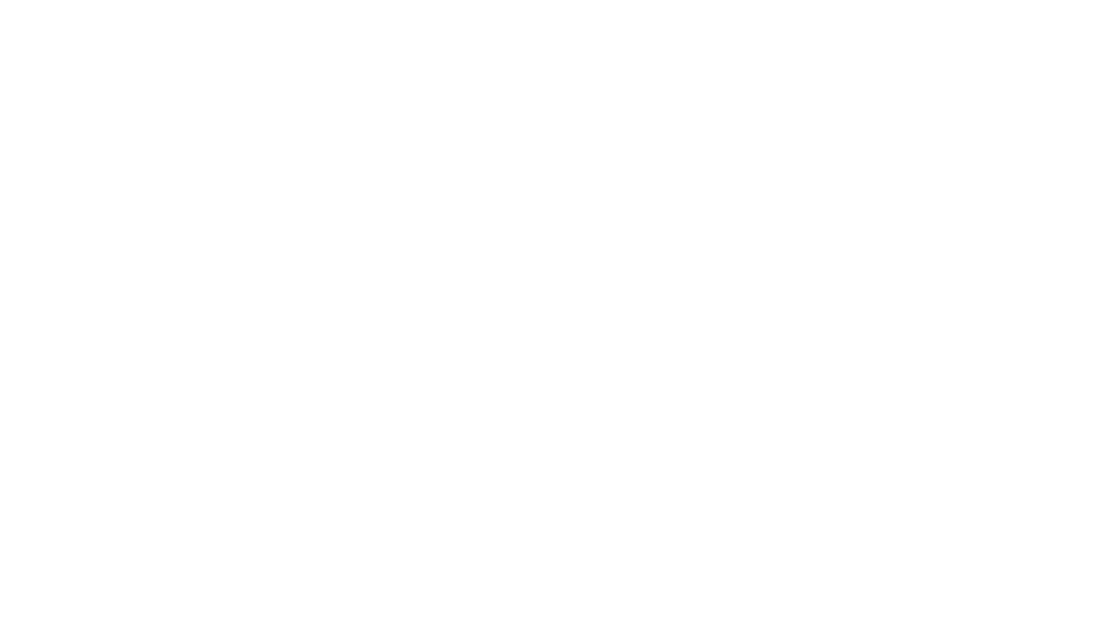Elaborate on the various elements present in the image.

The image showcases a beautifully designed kitchen, highlighting a full remodel completed in Lisle. The layout appears spacious and functional, featuring modern cabinetry and elegant countertops that combine both aesthetic appeal and practicality. Natural light floods the space, enhancing the rich colors and textures of the kitchen features. This visual representation aims to inspire potential clients by showcasing the high-quality results of Complete Home Contracting’s work, inviting them to envision their own kitchen transformation. Accompanying the image, the caption emphasizes the idea that a kitchen should not only be functional but also a true expression of personal style.